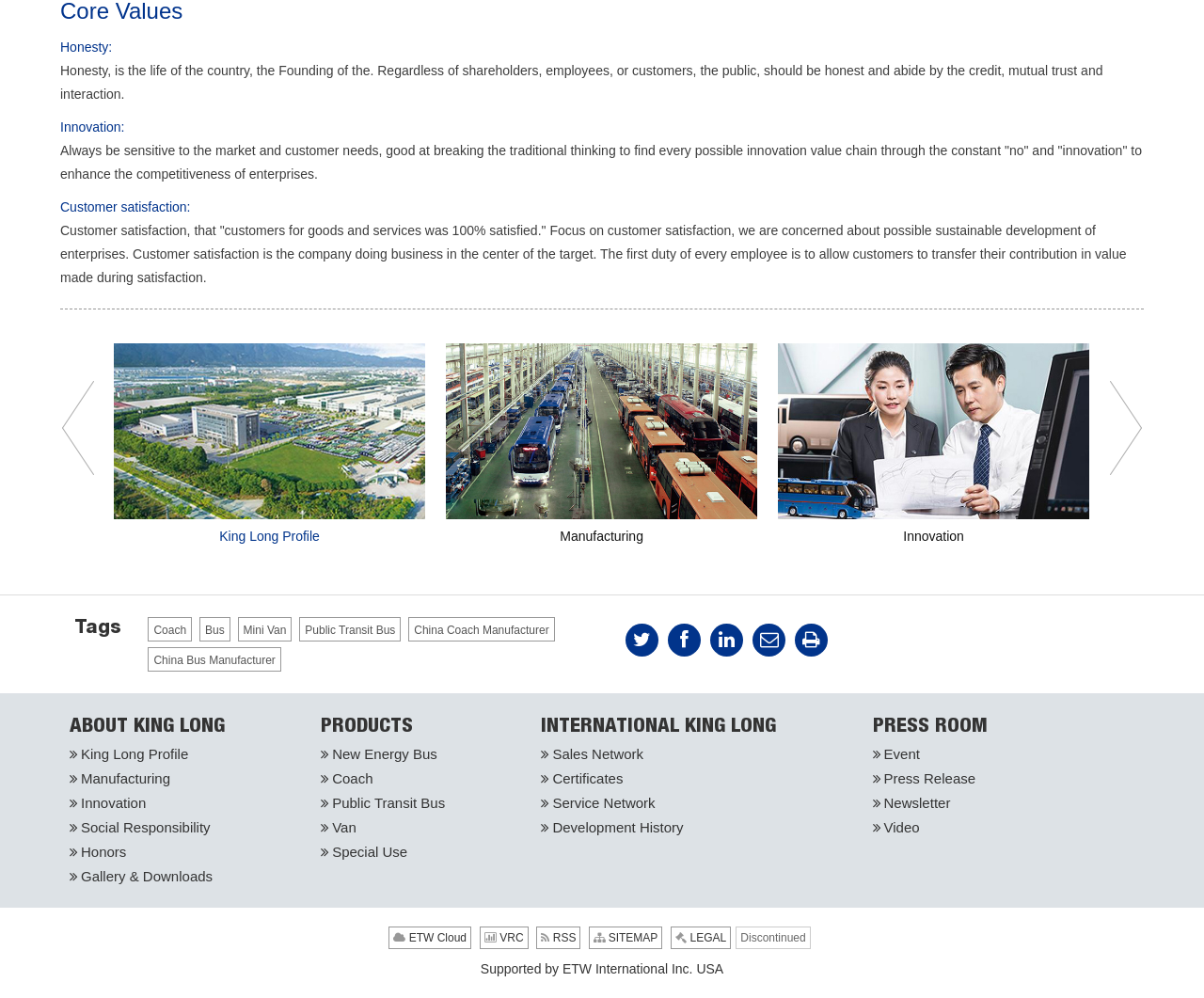Identify the bounding box coordinates of the clickable section necessary to follow the following instruction: "View King Long Profile". The coordinates should be presented as four float numbers from 0 to 1, i.e., [left, top, right, bottom].

[0.094, 0.343, 0.354, 0.521]